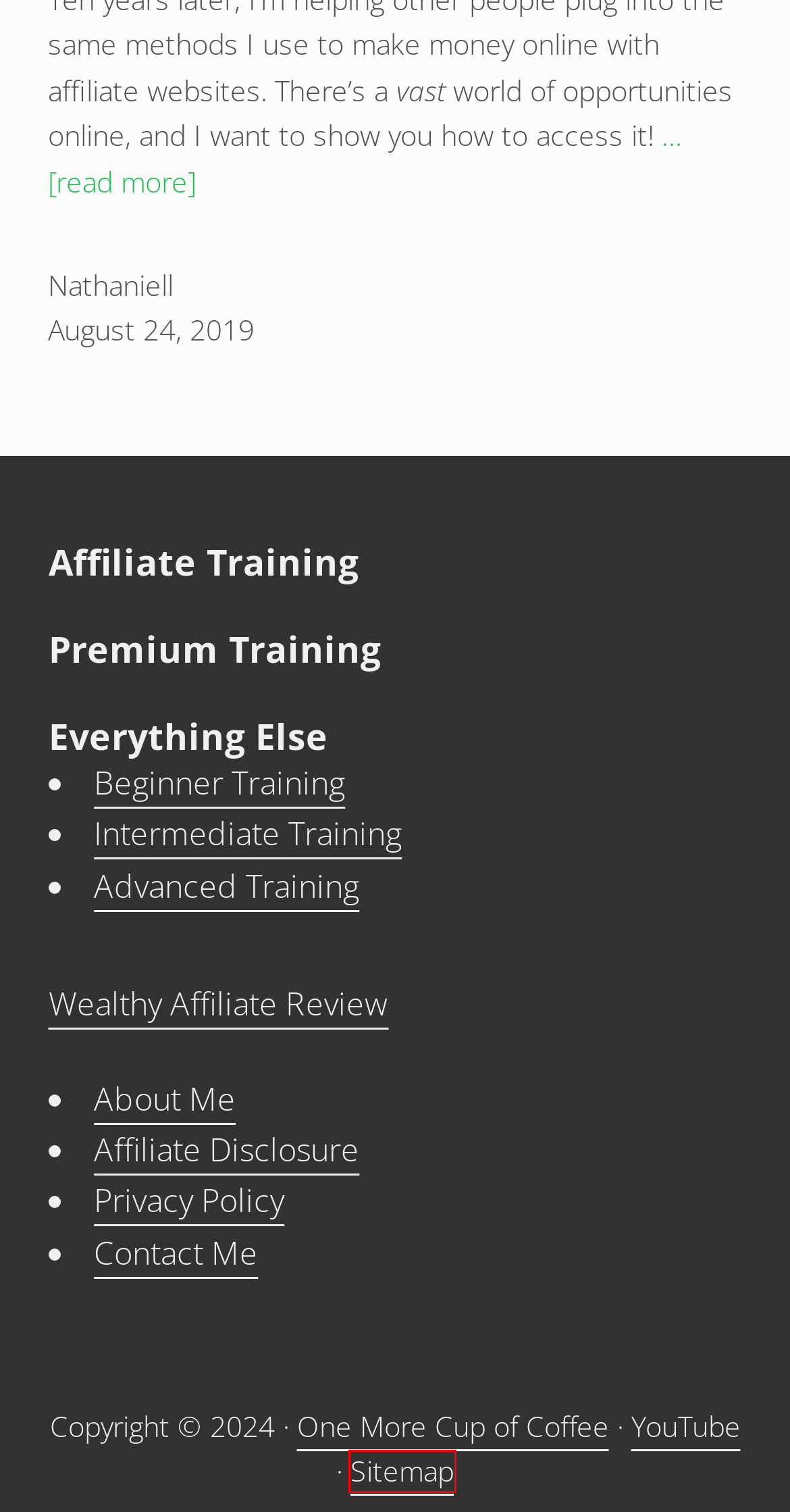Examine the screenshot of a webpage with a red bounding box around a UI element. Select the most accurate webpage description that corresponds to the new page after clicking the highlighted element. Here are the choices:
A. Advanced Affiliate Blogger Training | One More Cup of Coffee
B. Privacy Policy | One More Cup of Coffee
C. The ONE Wealthy Affiliate Review You Need To Read | One More Cup of Coffee
D. Sitemap | One More Cup of Coffee
E. Intermediate Affiliate Blogger Training | One More Cup of Coffee
F. Beginner Affiliate Blogger Training | One More Cup of Coffee
G. Affiliate Disclosure | One More Cup of Coffee
H. Contact Nathaniell | One More Cup of Coffee

D